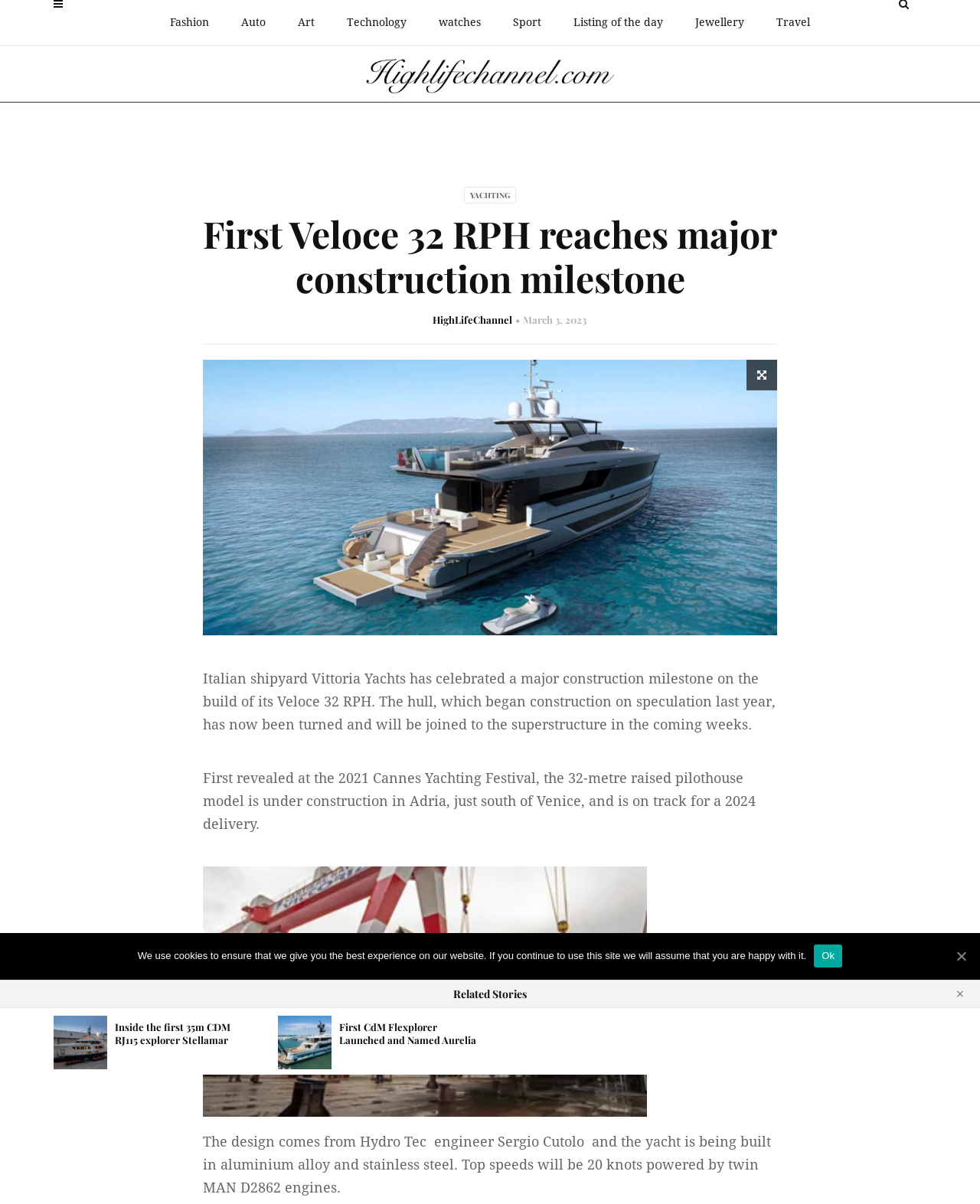Find the bounding box coordinates of the clickable region needed to perform the following instruction: "Read related story about CdM Flexplorer". The coordinates should be provided as four float numbers between 0 and 1, i.e., [left, top, right, bottom].

[0.346, 0.847, 0.488, 0.869]